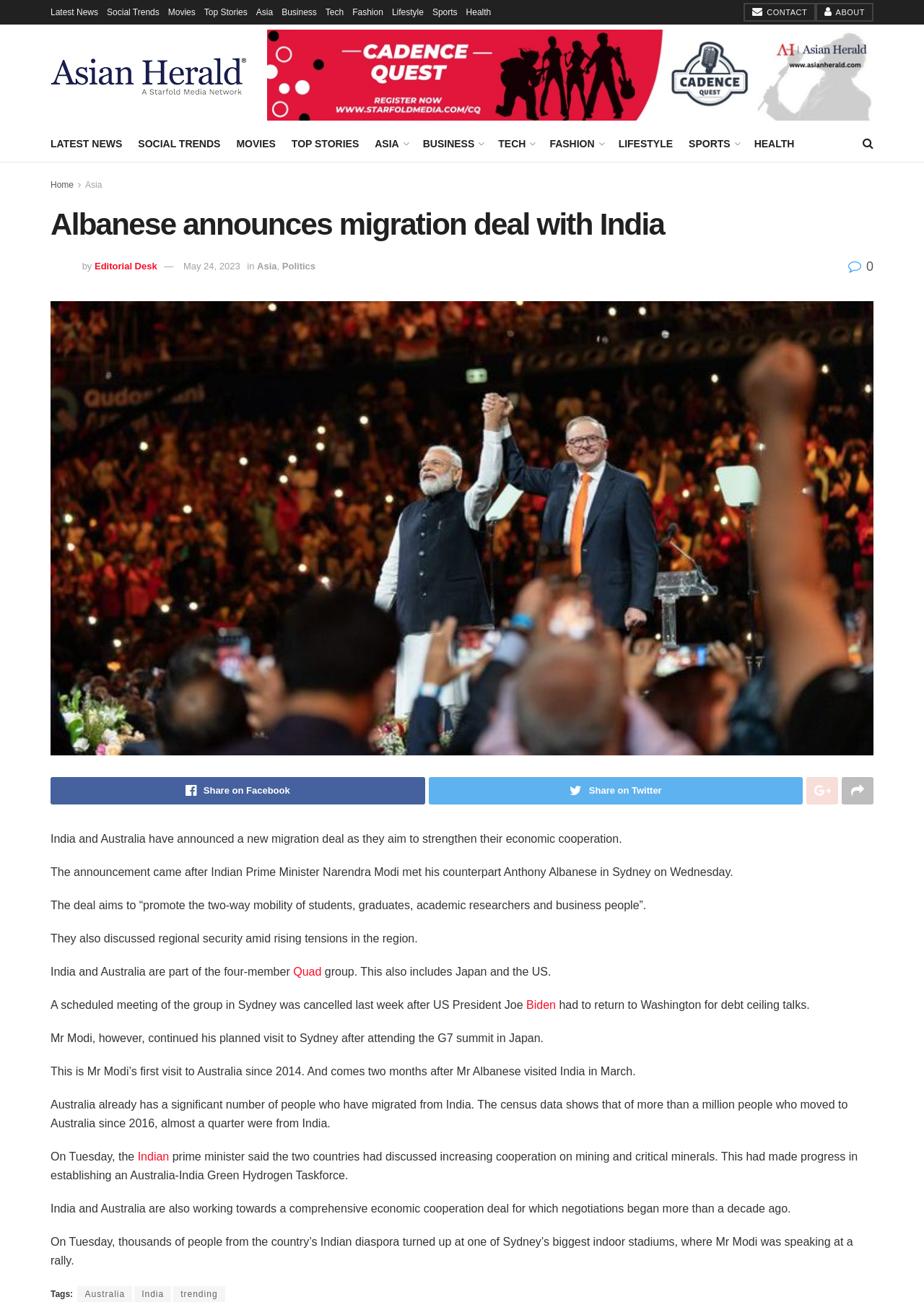Extract the primary heading text from the webpage.

Albanese announces migration deal with India